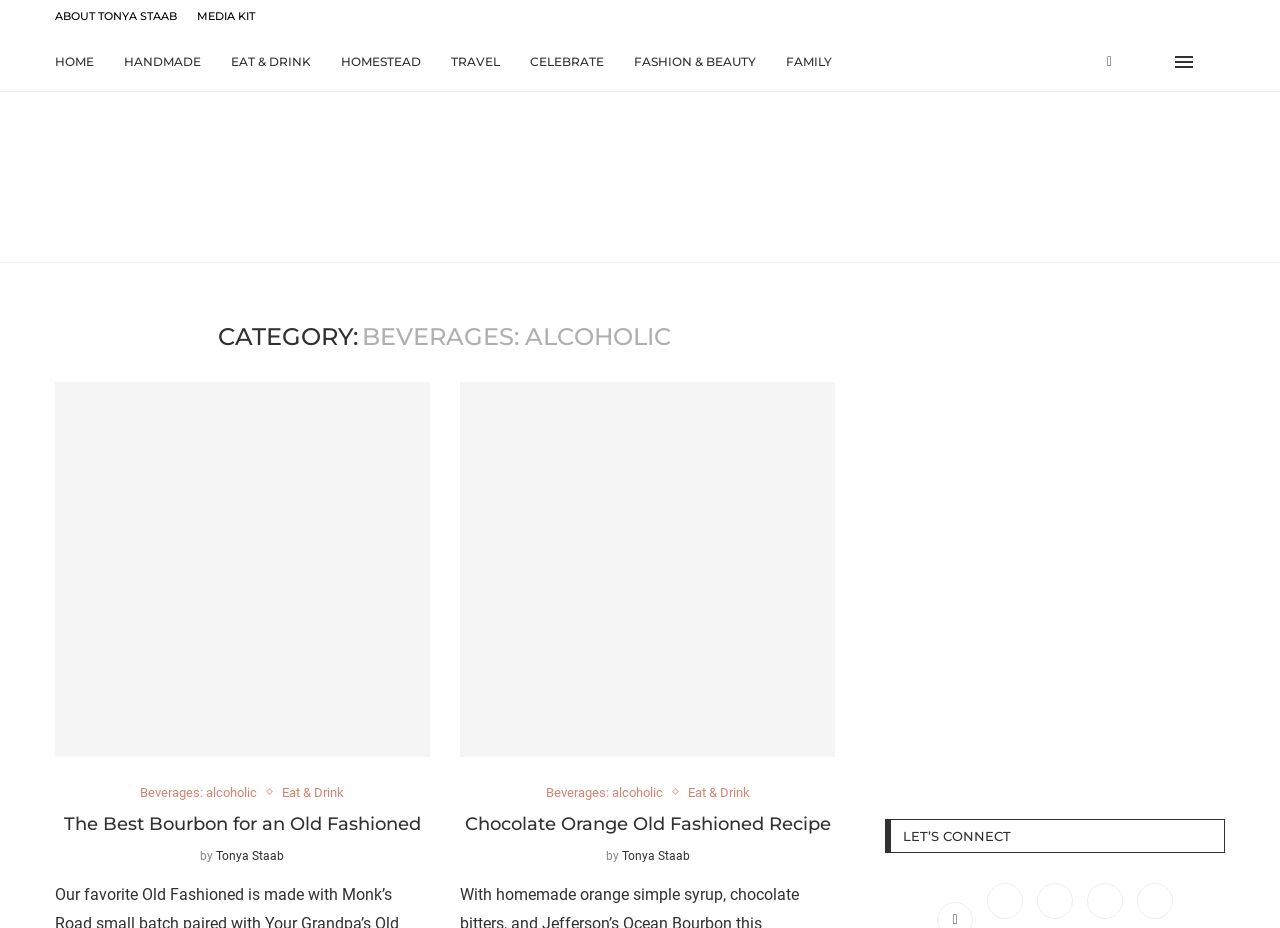Predict the bounding box of the UI element based on this description: "Fashion & Beauty".

[0.495, 0.036, 0.591, 0.098]